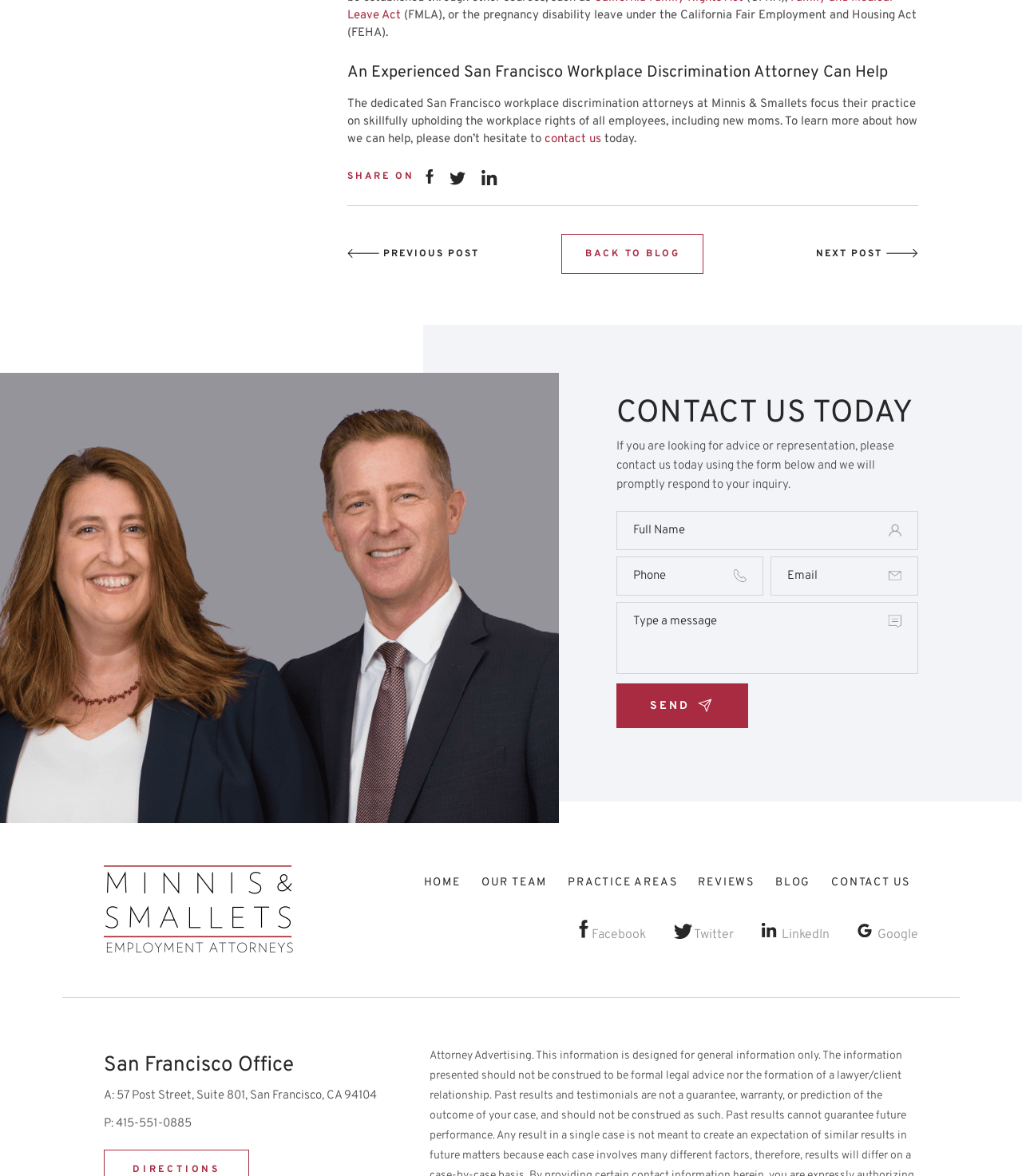Please answer the following question using a single word or phrase: 
What is the name of the law firm?

Minnis & Smallets LLP